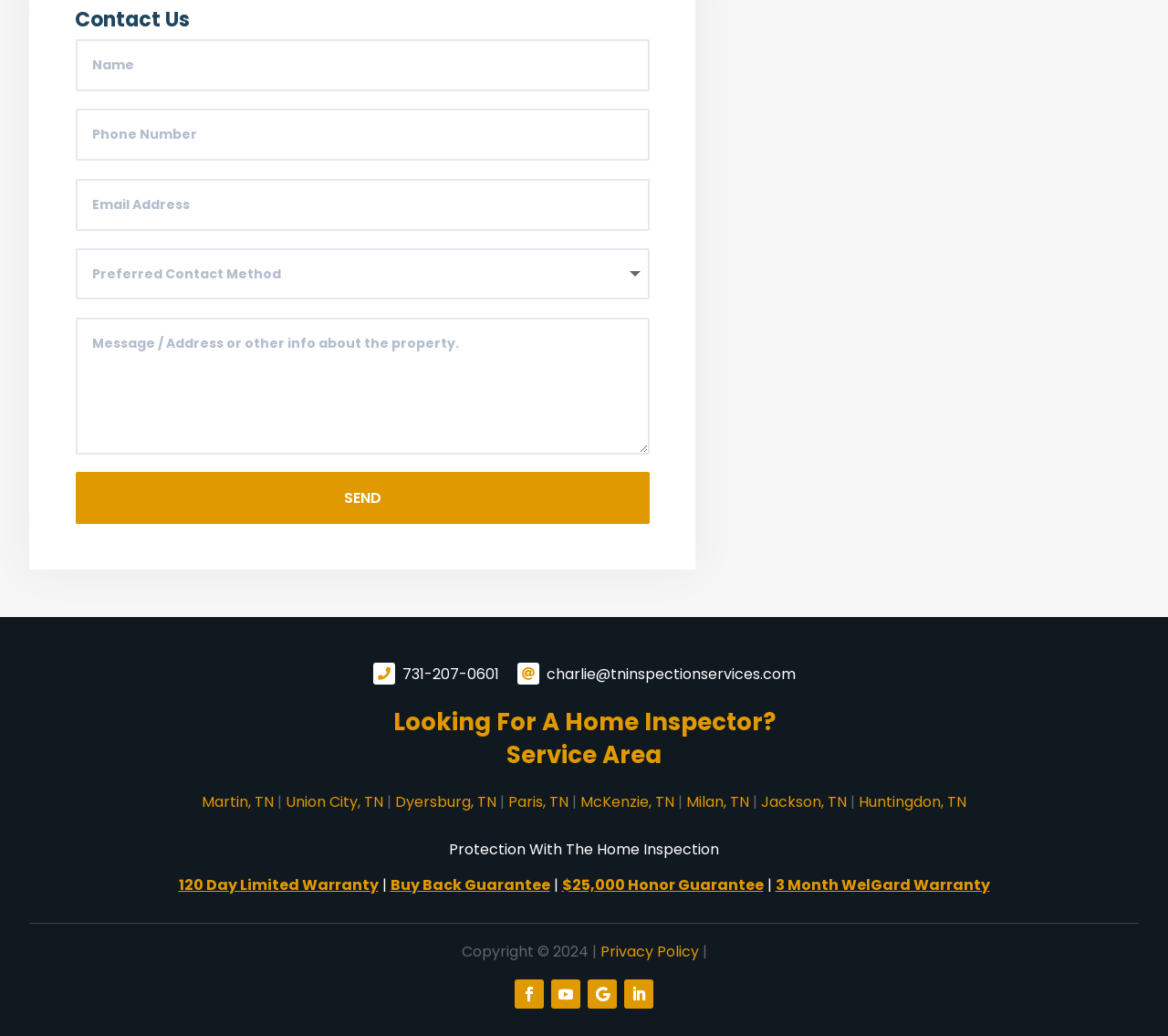Please indicate the bounding box coordinates for the clickable area to complete the following task: "Email Charlie". The coordinates should be specified as four float numbers between 0 and 1, i.e., [left, top, right, bottom].

[0.468, 0.64, 0.681, 0.66]